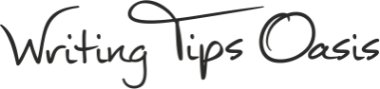Convey all the details present in the image.

The image features the logo of "Writing Tips Oasis," displayed in an elegant and flowing script. The design emphasizes creativity and inspiration, using a combination of smooth curves and a modern aesthetic, which reflects the website's mission to support and guide writers in their journey to create and publish books. The logo serves as an inviting introduction to the site, which is dedicated to providing valuable writing advice and resources for both aspiring and established authors.